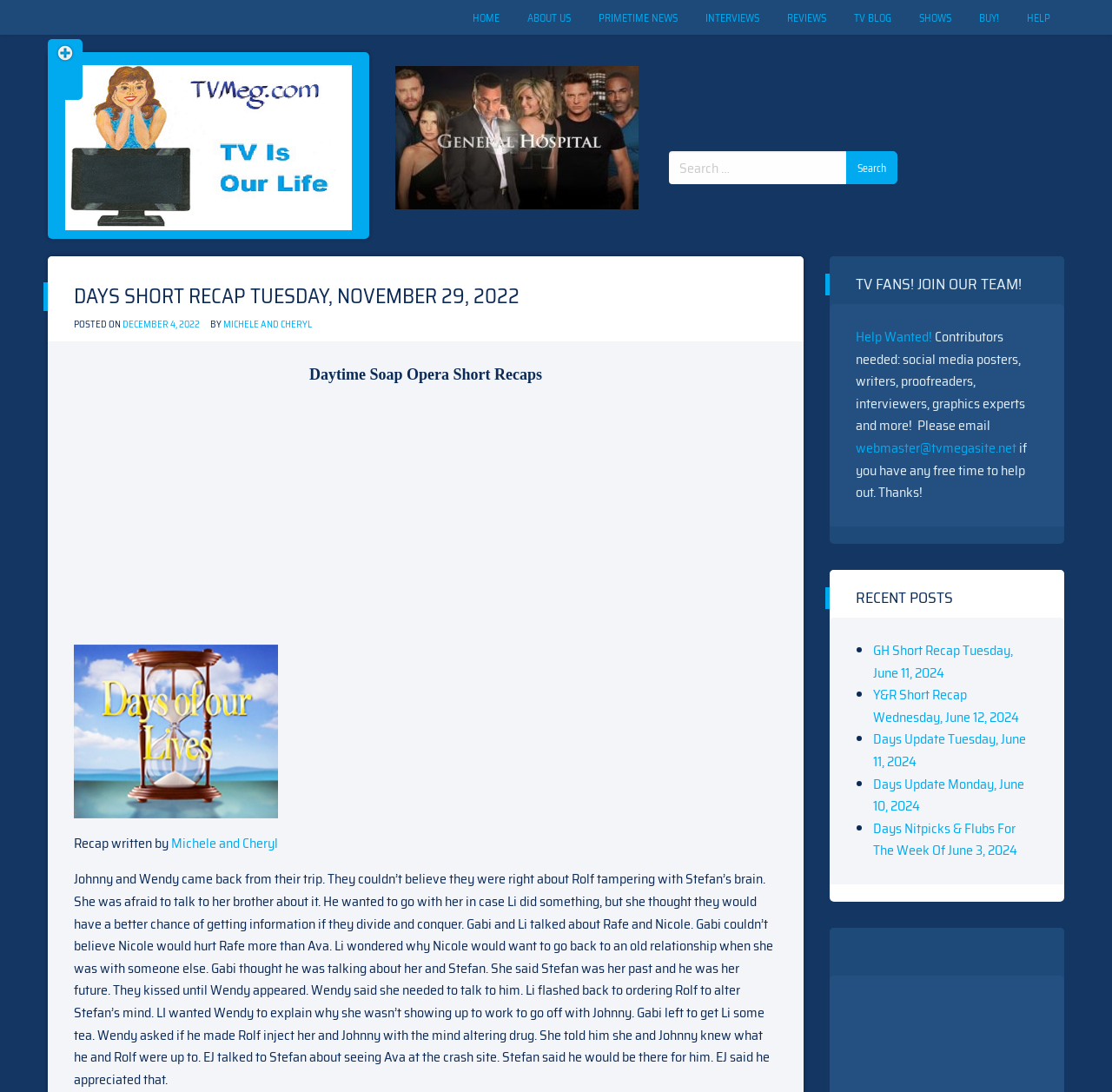Provide the text content of the webpage's main heading.

DAYS SHORT RECAP TUESDAY, NOVEMBER 29, 2022